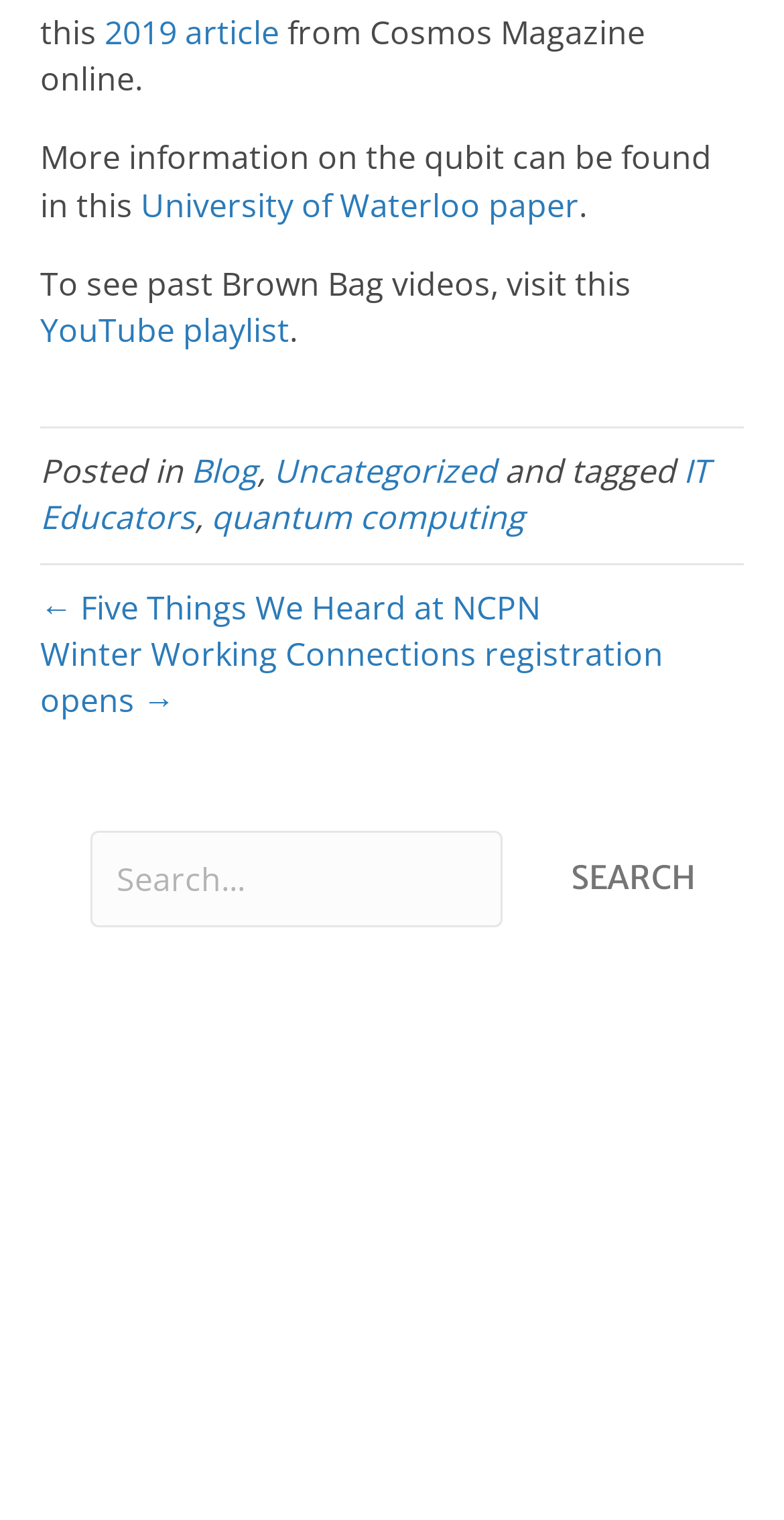Provide your answer in a single word or phrase: 
What is the source of the article?

Cosmos Magazine online